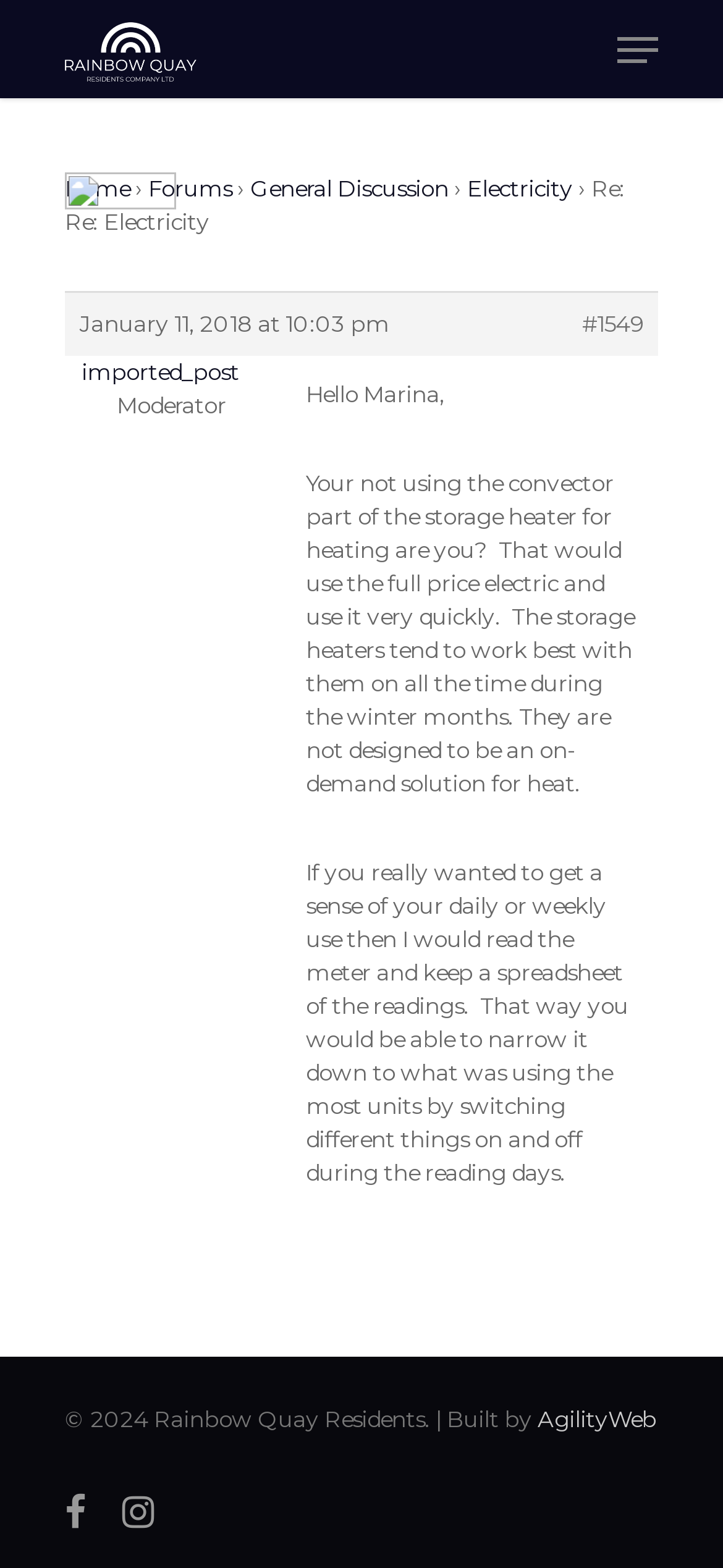Please specify the bounding box coordinates of the region to click in order to perform the following instruction: "Visit the website of AgilityWeb".

[0.744, 0.896, 0.908, 0.914]